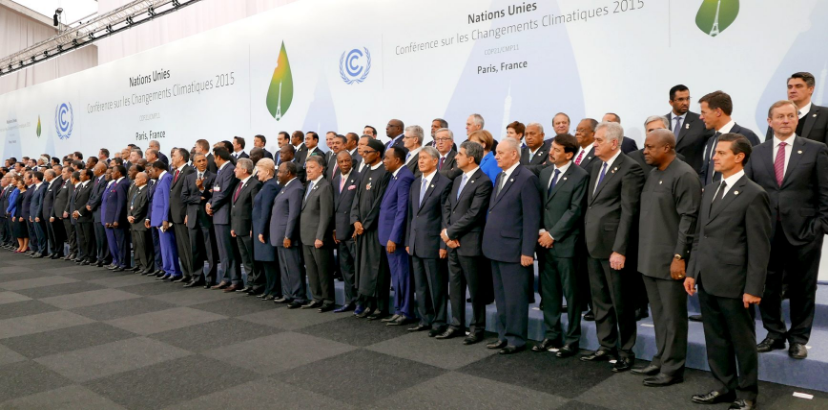What is the symbol on the backdrop?
Please look at the screenshot and answer using one word or phrase.

Green leaf